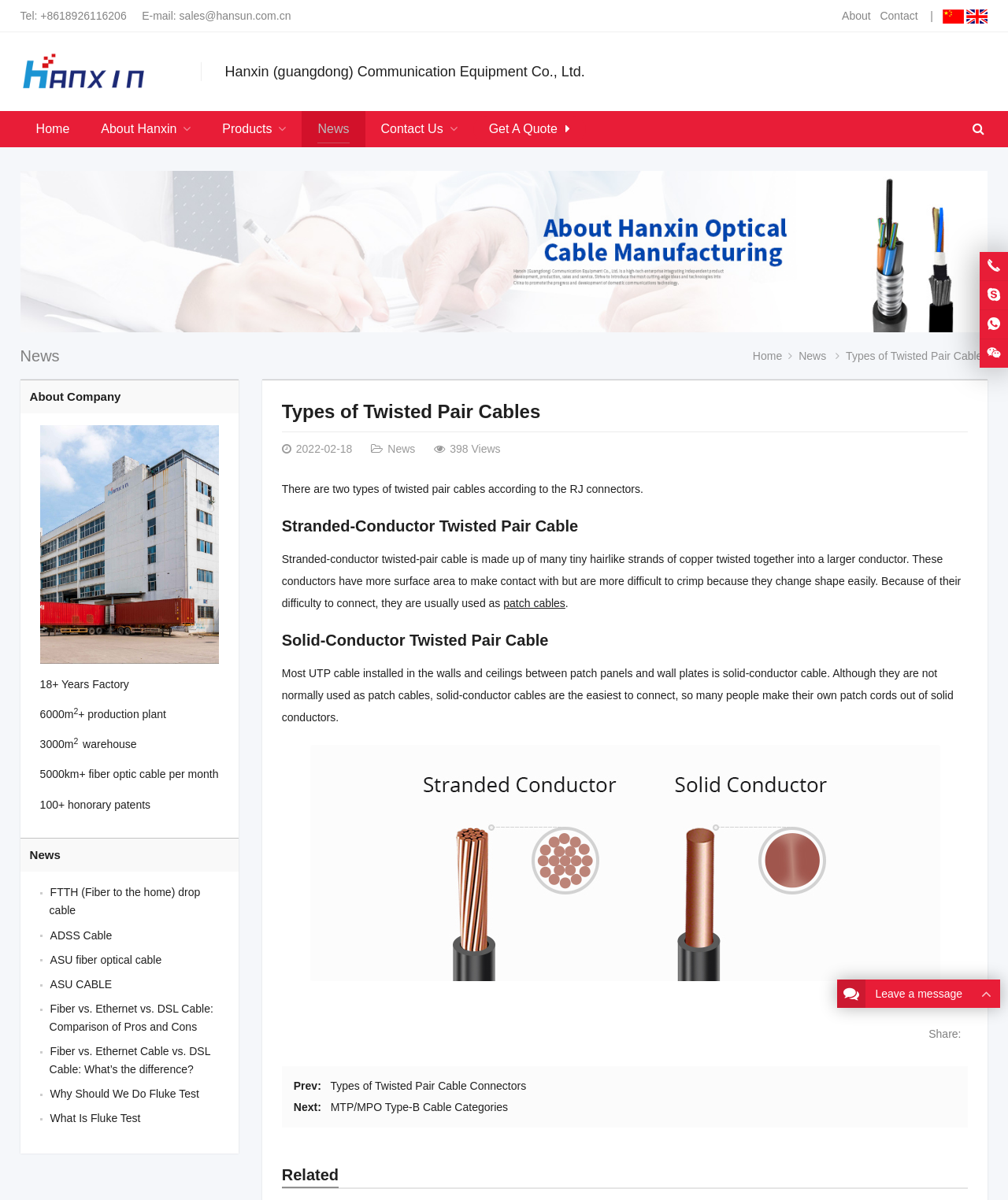Identify and extract the main heading of the webpage.

Types of Twisted Pair Cables